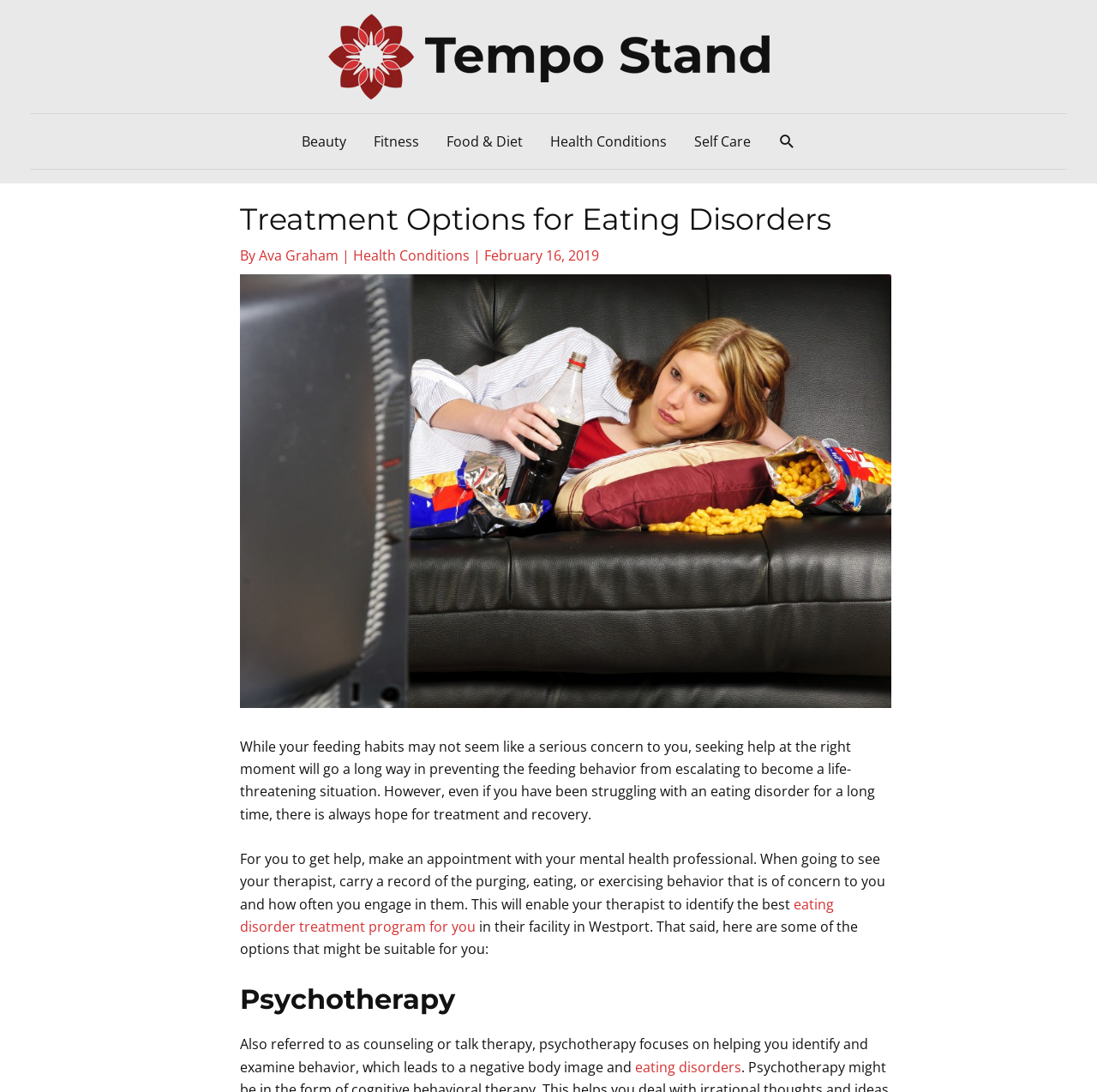Can you show the bounding box coordinates of the region to click on to complete the task described in the instruction: "Search for something"?

[0.709, 0.121, 0.725, 0.138]